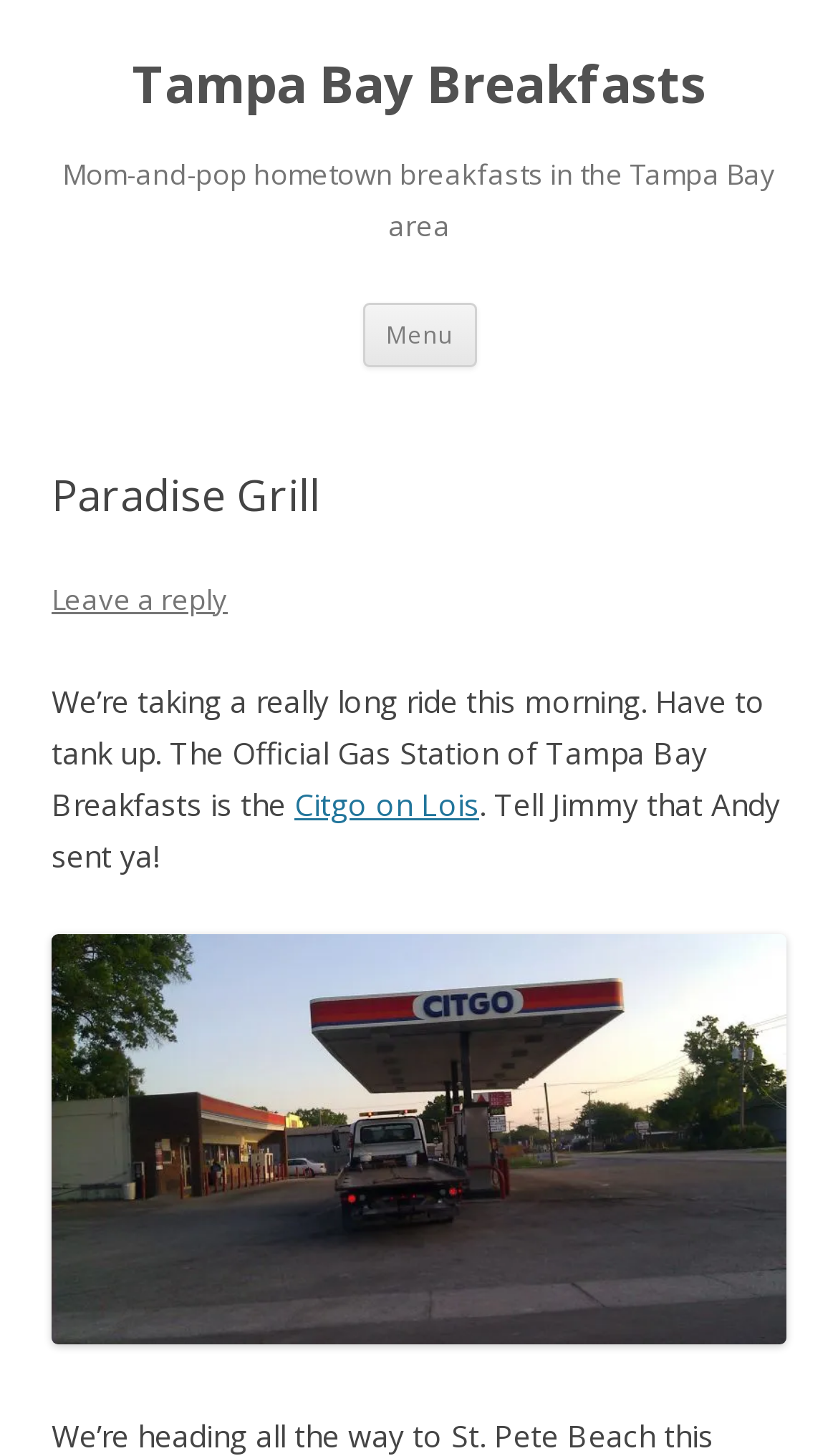From the webpage screenshot, predict the bounding box of the UI element that matches this description: "Tampa Bay Breakfasts".

[0.158, 0.035, 0.842, 0.081]